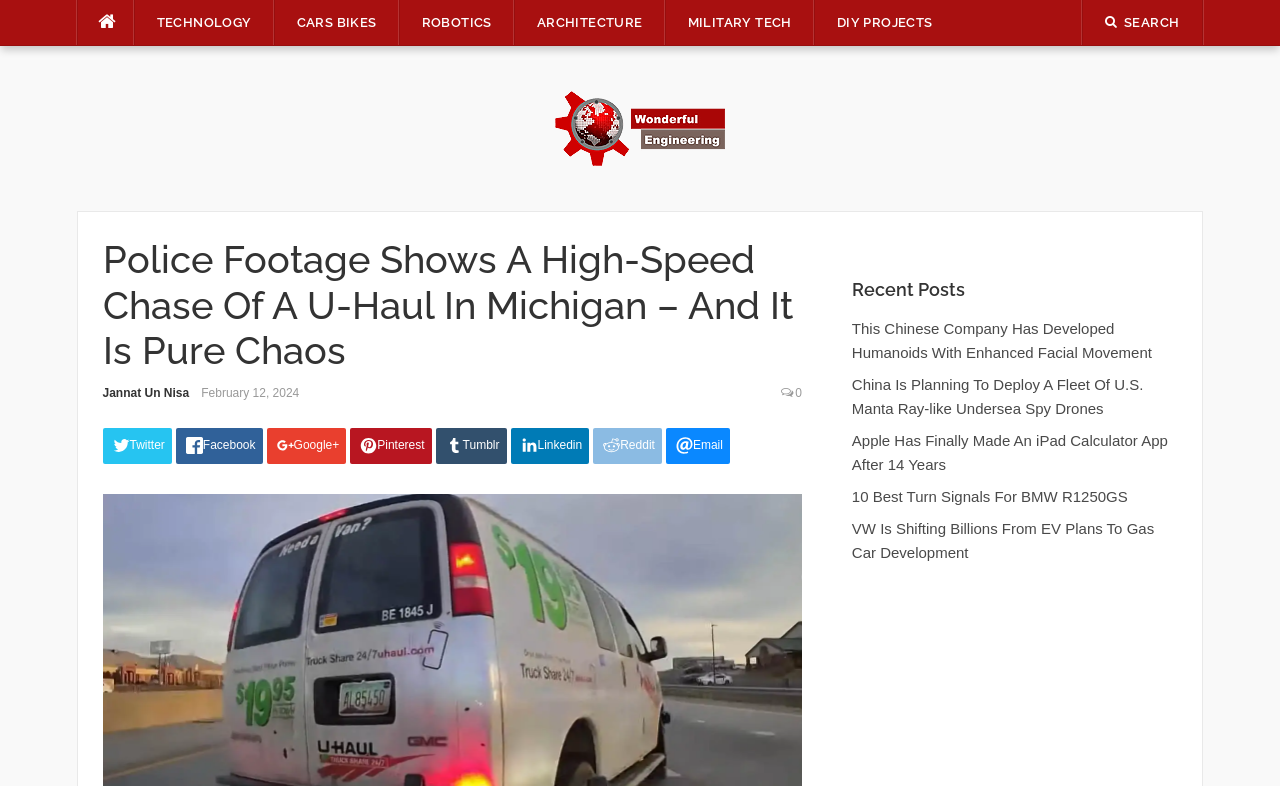Describe the webpage in detail, including text, images, and layout.

The webpage appears to be a news article or blog post about a high-speed police chase involving a U-Haul GMC Savana in Michigan. At the top of the page, there are several links to different categories, including "TECHNOLOGY", "CARS BIKES", "ROBOTICS", and others, which are positioned horizontally across the page.

Below these links, there is a logo for "Wonderful Engineering" accompanied by an image. To the right of the logo, there is a header that reads "Police Footage Shows A High-Speed Chase Of A U-Haul In Michigan – And It Is Pure Chaos". Below this header, there is a link to the author's name, "Jannat Un Nisa", and a timestamp indicating that the article was published on February 12, 2024.

Underneath the header, there are several social media links, including Twitter, Facebook, Google+, Pinterest, Tumblr, Linkedin, Reddit, and Email, each accompanied by a small icon. These links are positioned horizontally across the page.

On the right-hand side of the page, there is a section labeled "Recent Posts" that lists several article titles, including "This Chinese Company Has Developed Humanoids With Enhanced Facial Movement", "China Is Planning To Deploy A Fleet Of U.S. Manta Ray-like Undersea Spy Drones", and others. These article titles are stacked vertically and appear to be links to other news articles or blog posts.